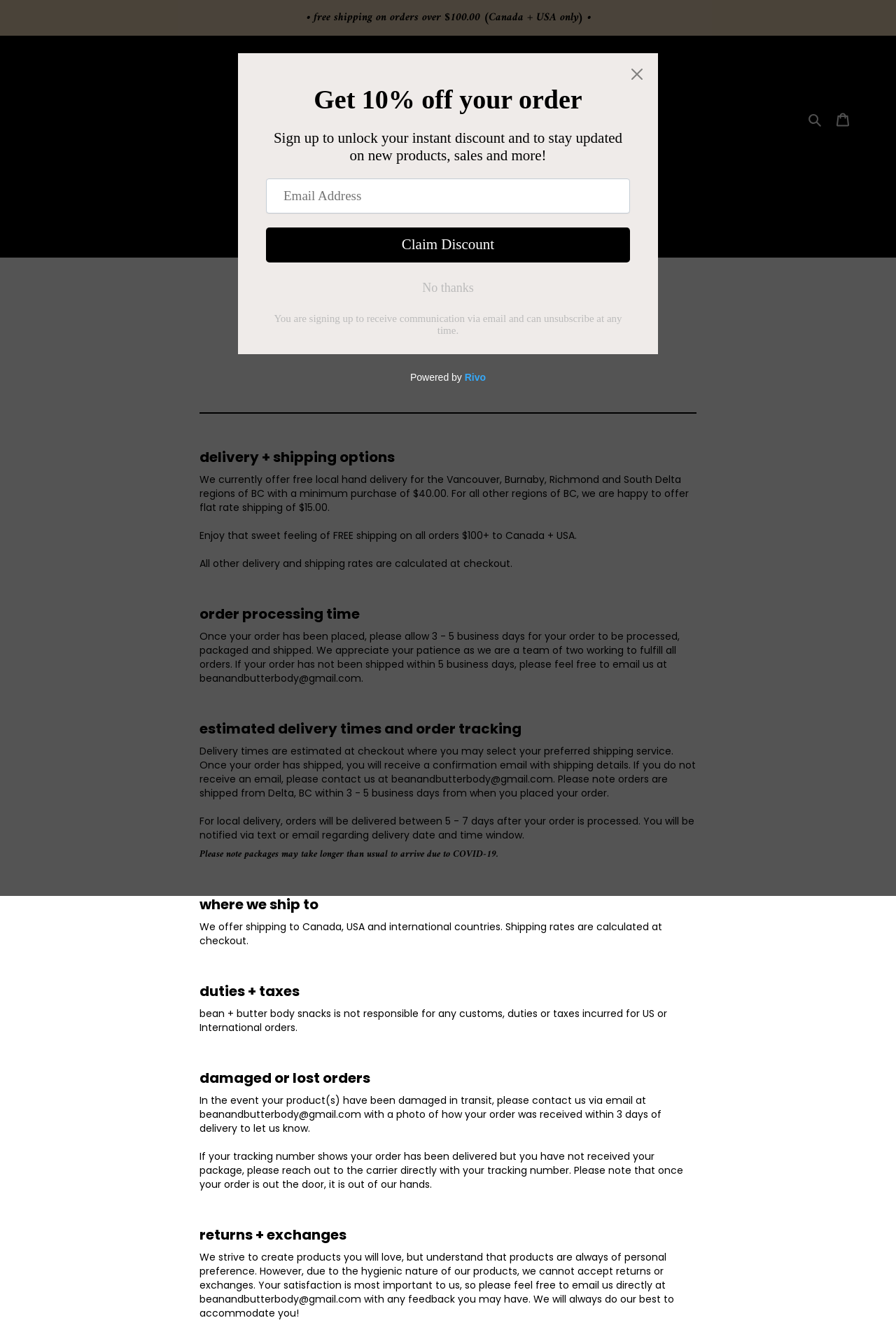Provide a thorough description of the webpage's content and layout.

This webpage is about the shipping and delivery policies of "bean + butter body snacks", a company that sells vegan body butters, oils, and scrubs. At the top of the page, there is an announcement section that informs visitors about free shipping on orders over $100 for Canada and USA only. Below this section, there is a layout table with a logo of the company, a search button, and a cart link.

On the left side of the page, there are navigation links to "shop", "about us", "faq", and "contact" sections. The main content of the page is divided into several sections, each with a heading. The first section is about shipping and delivery, which explains that all orders are hand-packaged and shipped from Delta, BC. There are also details about free local hand delivery for certain regions of BC, flat rate shipping, and free shipping on orders over $100.

The next sections provide information about order processing time, estimated delivery times, and order tracking. There are also notes about potential delays due to COVID-19 and the company's shipping policies for international orders. Additionally, there are sections about duties and taxes, damaged or lost orders, and returns and exchanges.

Throughout the page, there are several blocks of text that provide detailed information about each topic. The text is organized in a clear and concise manner, making it easy to read and understand. There are no images on the page, except for the company logo. Overall, the page is well-structured and provides comprehensive information about the company's shipping and delivery policies.